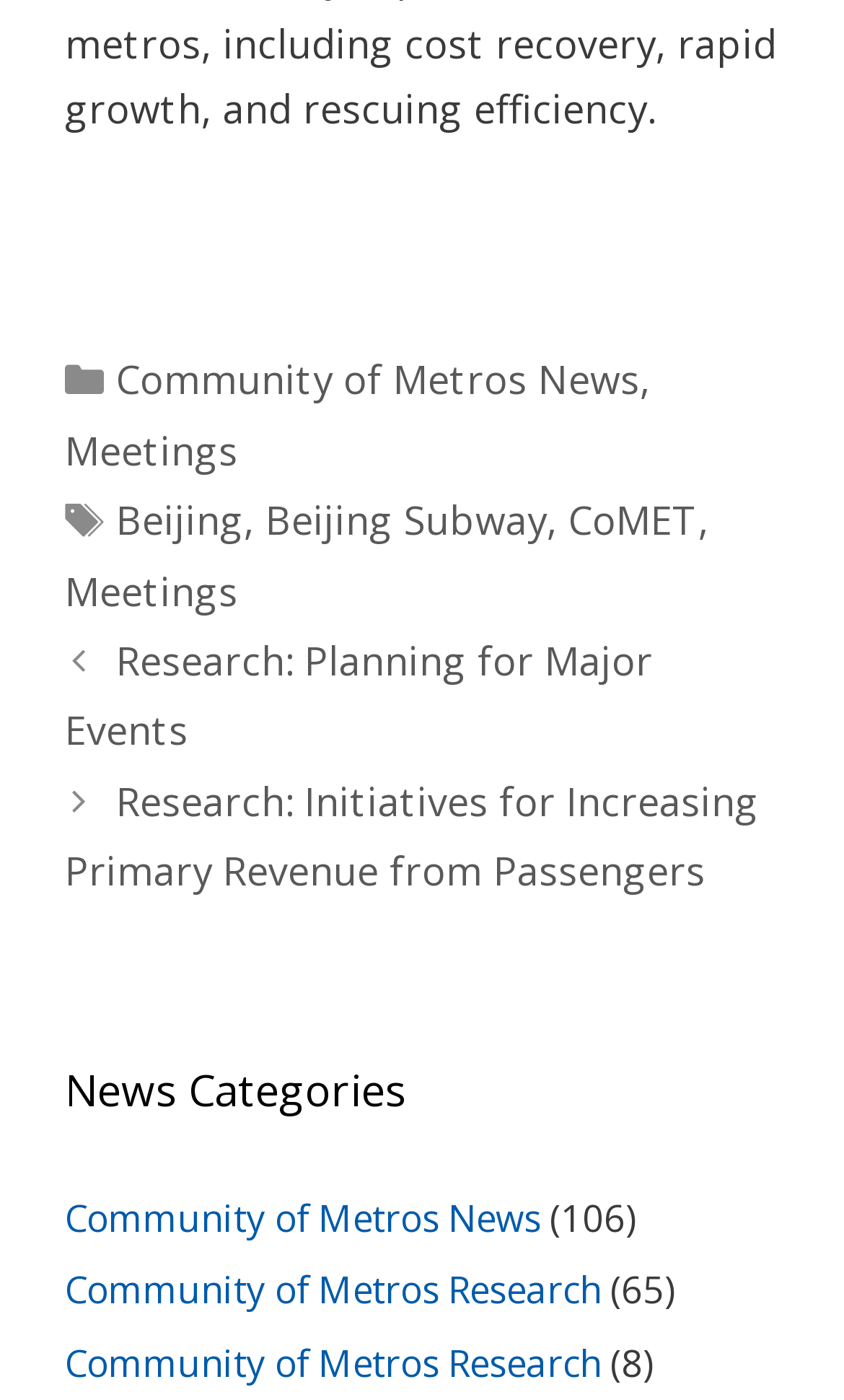What is the name of the metro system mentioned?
Please provide a comprehensive answer based on the details in the screenshot.

I searched for metro system names in the footer section and found the link 'Beijing Subway'. This is the name of the metro system mentioned.